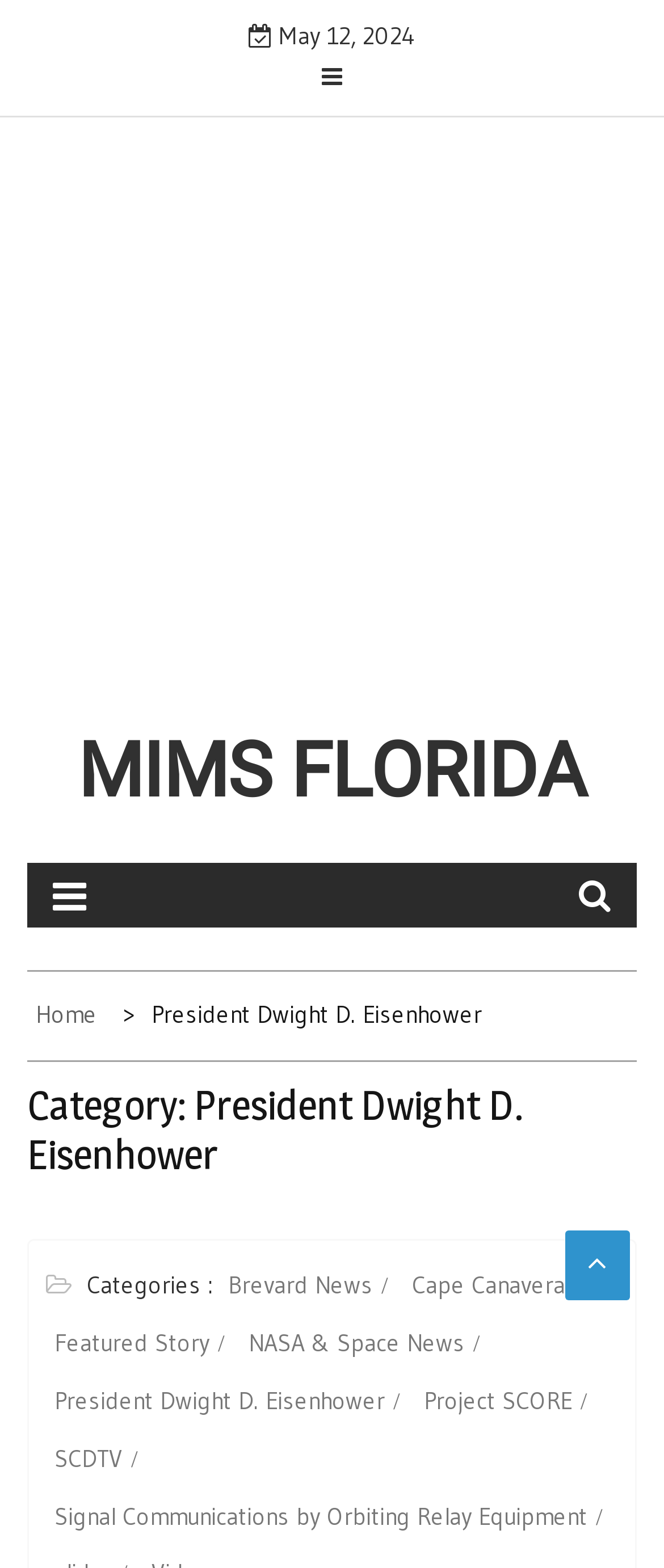Using the description "SCDTV", predict the bounding box of the relevant HTML element.

[0.072, 0.914, 0.218, 0.948]